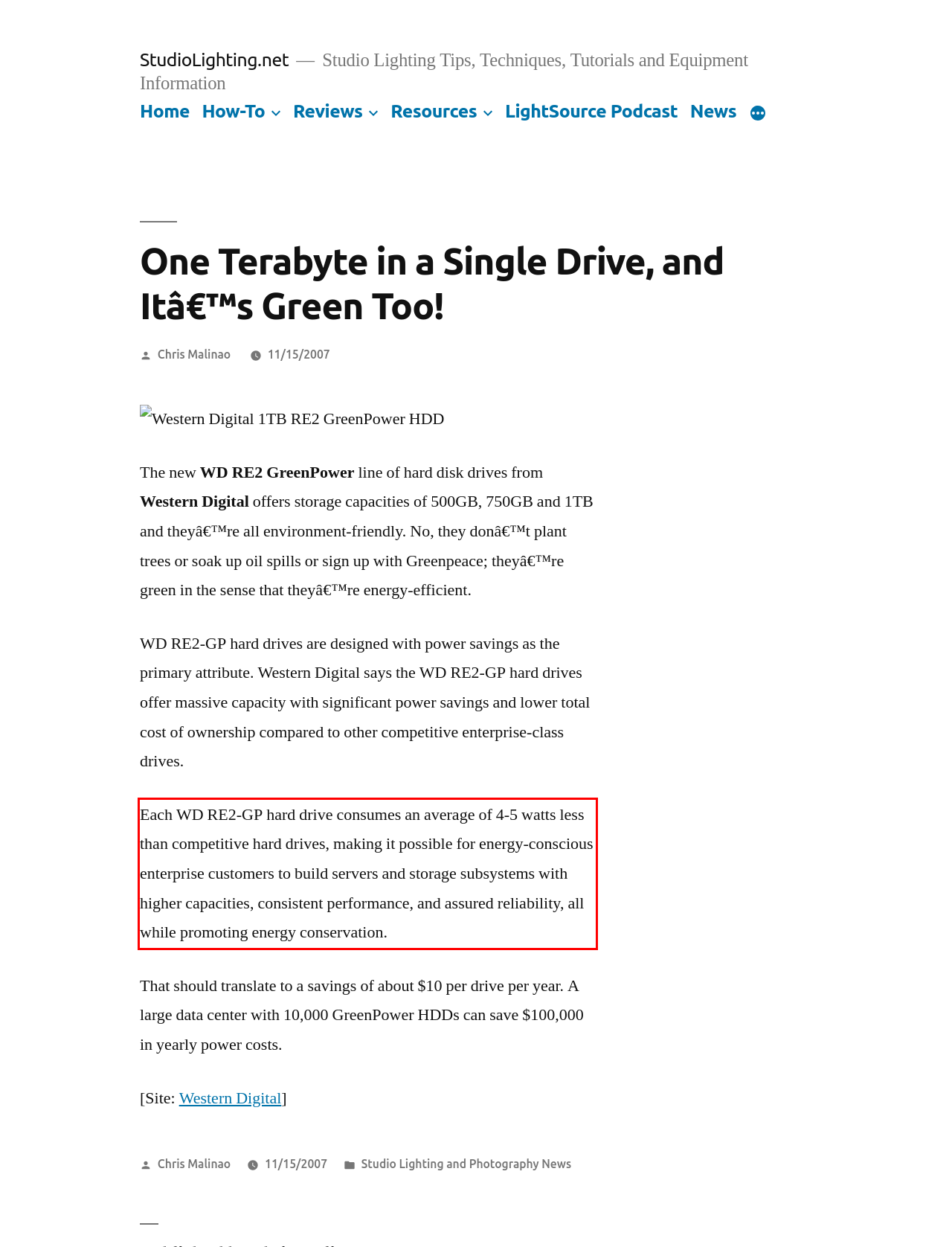Look at the screenshot of the webpage, locate the red rectangle bounding box, and generate the text content that it contains.

Each WD RE2-GP hard drive consumes an average of 4-5 watts less than competitive hard drives, making it possible for energy-conscious enterprise customers to build servers and storage subsystems with higher capacities, consistent performance, and assured reliability, all while promoting energy conservation.